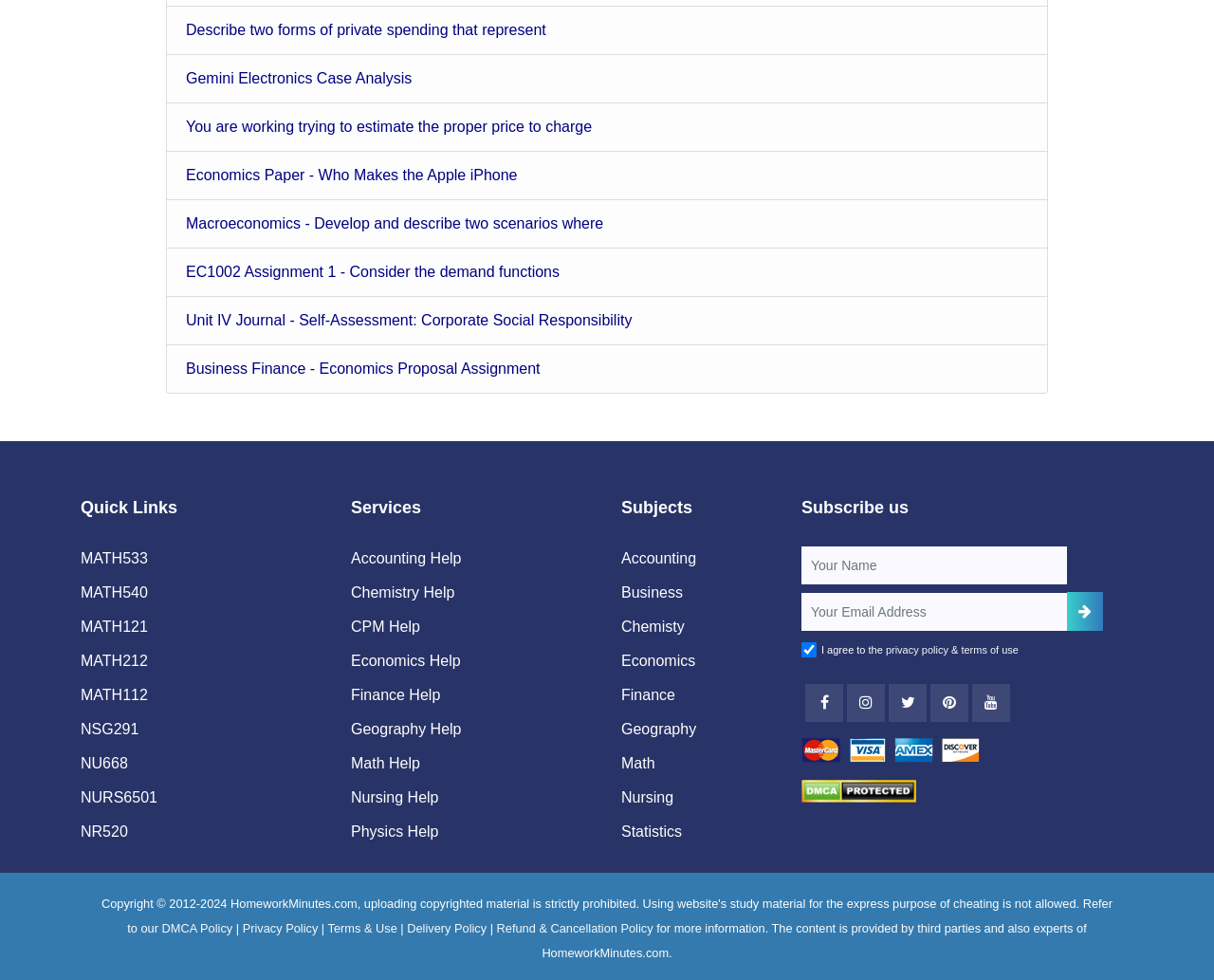Respond to the question below with a single word or phrase:
What is the purpose of the 'Subjects' section?

List of subjects